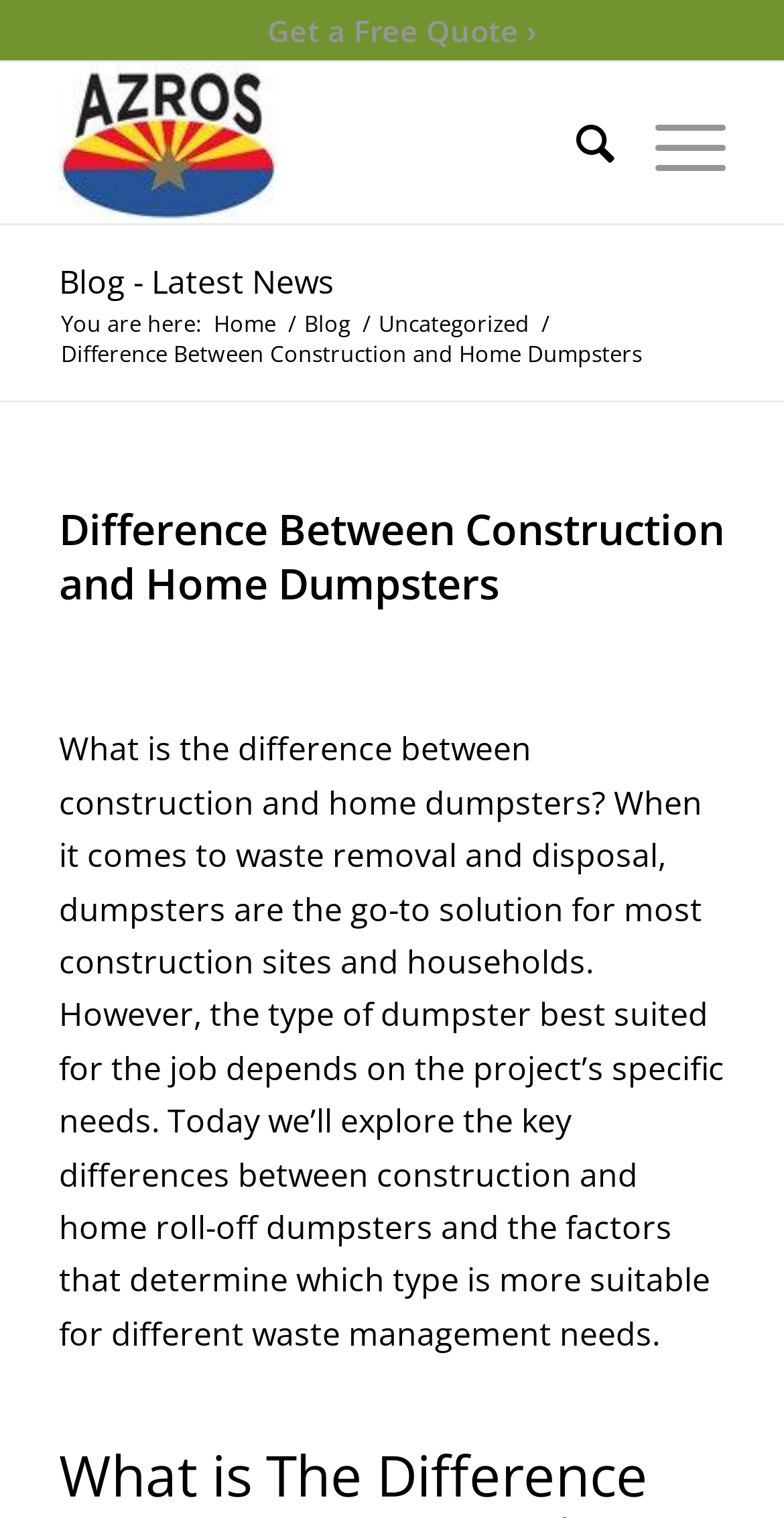Determine the bounding box coordinates for the area that should be clicked to carry out the following instruction: "Learn about the difference between construction and home dumpsters".

[0.075, 0.33, 0.924, 0.403]